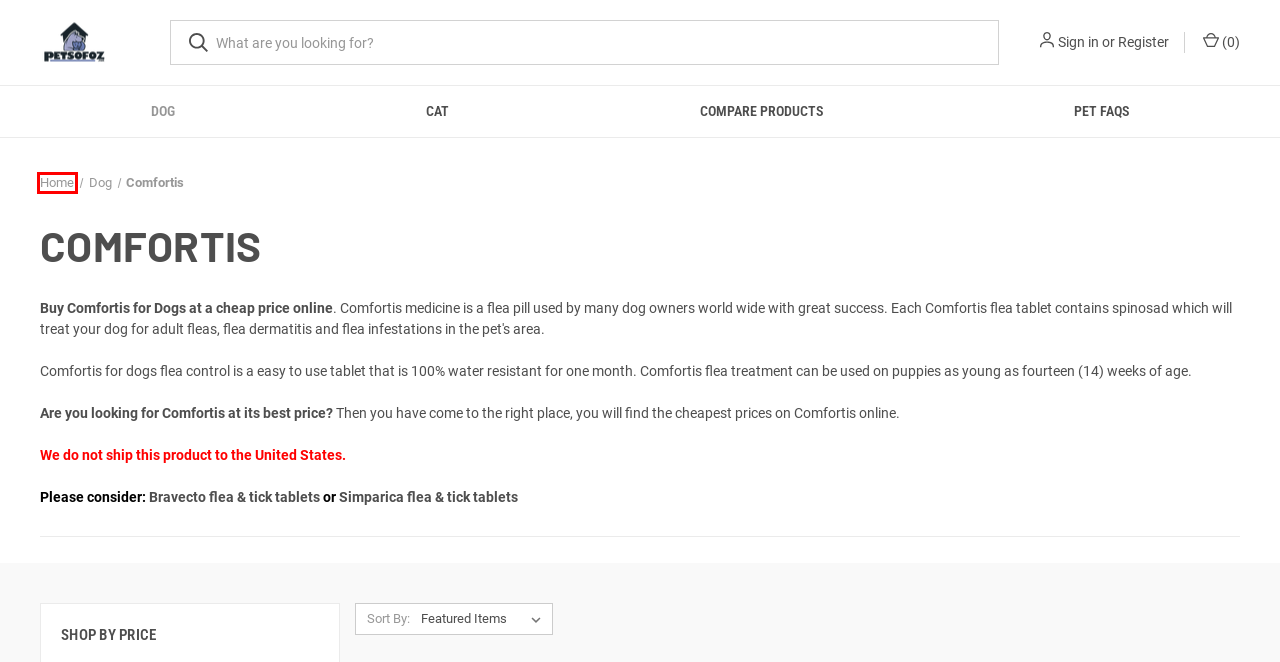You have a screenshot of a webpage with a red rectangle bounding box around a UI element. Choose the best description that matches the new page after clicking the element within the bounding box. The candidate descriptions are:
A. Pet Med FAQs
B. Simparica for Dogs Flea & Tick Chews Online
C. Cat Flea & Heartworm Control Treatments Without Prescription Online Cheap
D. Petsofoz.net - Pet Supplies Store Online
E. Compare Pet Meds
F. Buy Dogs Flea & Heartworm Control Treatment & Medicine No Prescription Online
G. Petsofoz.net - About Us & FAQs
H. Comfortis Flea Killer for Dogs 40.1-60 lbs (18.1-27 kgs), Blue, 6 Pack

D